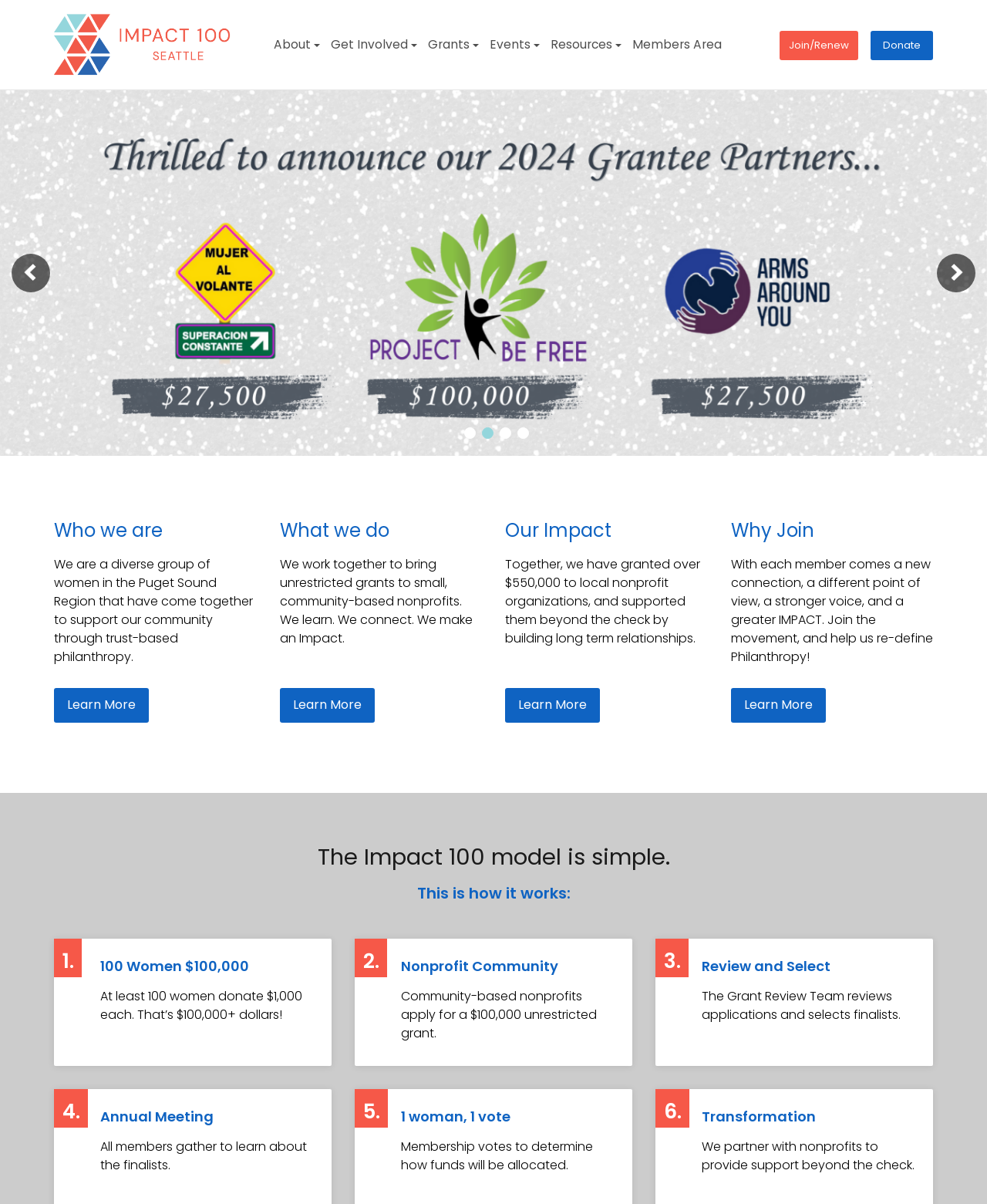Give a one-word or one-phrase response to the question: 
What is the role of the Grant Review Team?

Reviews applications